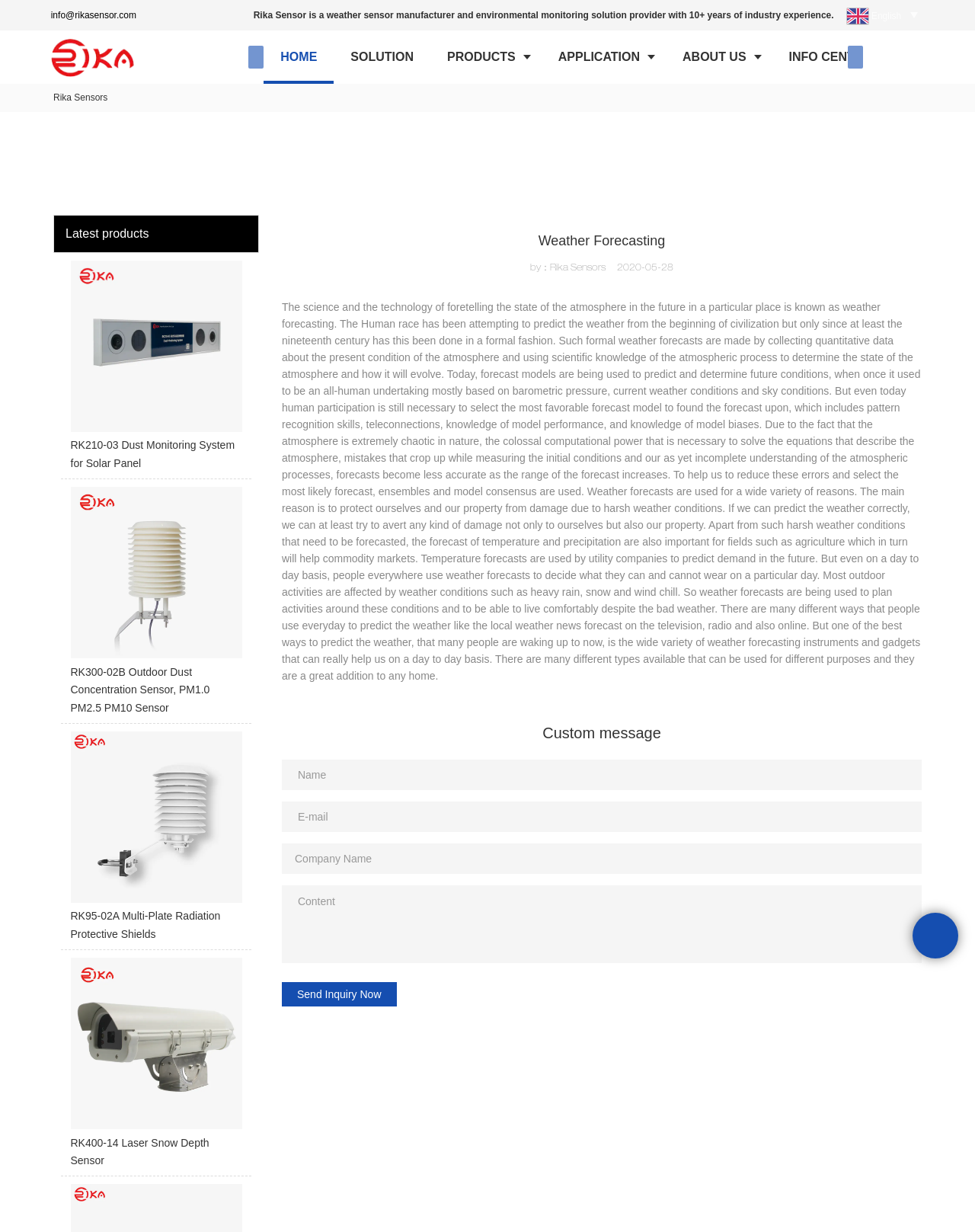Find the bounding box coordinates of the element I should click to carry out the following instruction: "Click the 'HOME' link".

[0.271, 0.025, 0.342, 0.068]